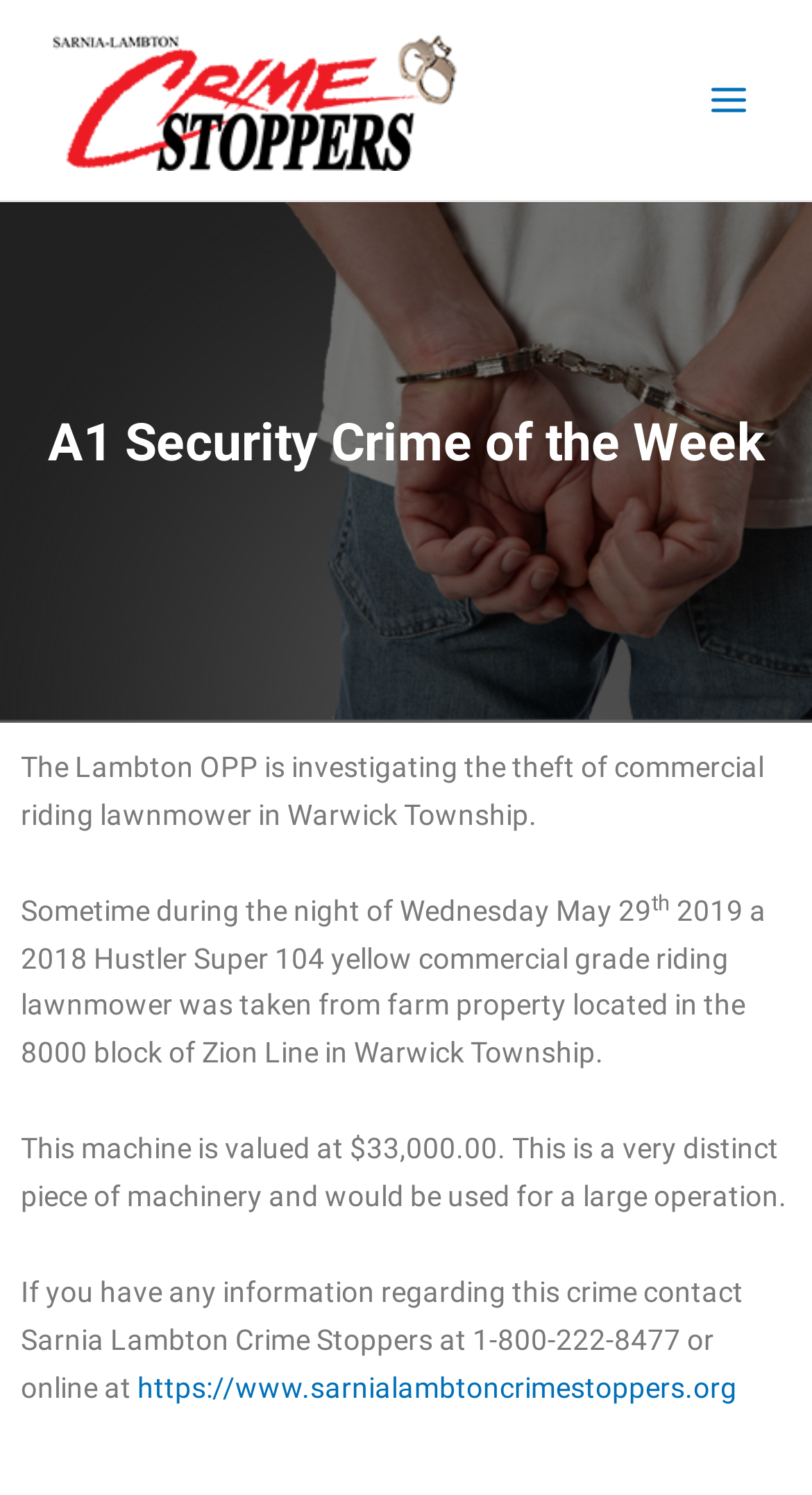Give a one-word or one-phrase response to the question: 
What is the value of the stolen machinery?

$33,000.00